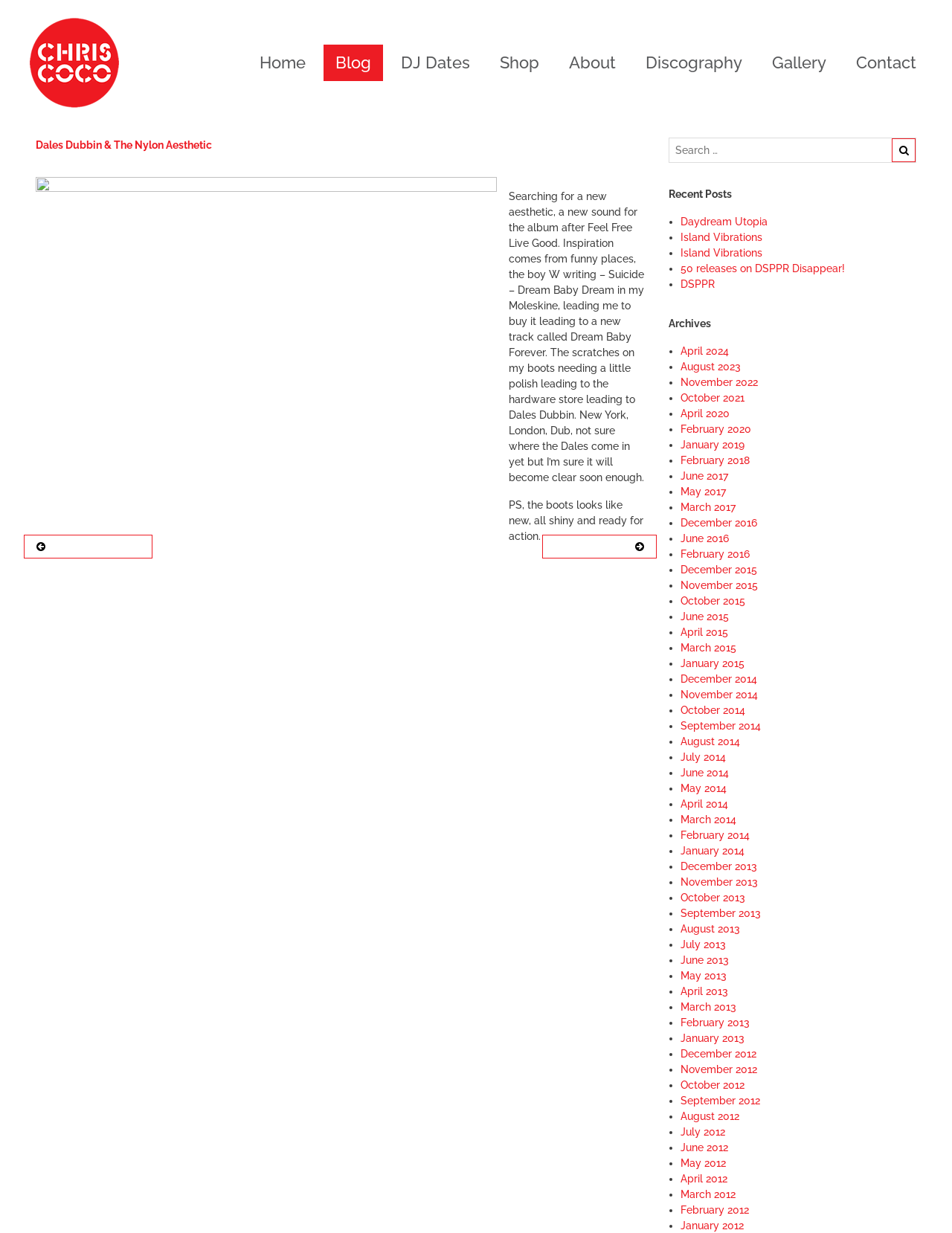Produce an extensive caption that describes everything on the webpage.

The webpage is about Dales Dubbin & The Nylon Aesthetic, with a focus on music and art. At the top, there is a heading with the title "Chris Coco" accompanied by an image. Below this, there is a navigation menu with links to different sections of the website, including "Home", "Blog", "DJ Dates", "Shop", "About", "Discography", "Gallery", and "Contact".

The main content area is divided into two sections. On the left, there is an article with a heading "Dales Dubbin & The Nylon Aesthetic" and a link to the same title. Below this, there is a large image. The article text describes the inspiration for a new album, mentioning the influence of Suicide's song "Dream Baby Dream" and the hardware store Dales Dubbin. The text also mentions the author's boots and their new shiny appearance.

On the right side of the main content area, there are several sections. At the top, there is a link to "The Player, London" and another link to "Welcome Home". Below this, there is a search bar with a magnifying glass icon. Underneath the search bar, there is a heading "Recent Posts" followed by a list of links to different blog posts, including "Daydream Utopia", "Island Vibrations", and "50 releases on DSPPR Disappear!". Further down, there is a heading "Archives" with a list of links to different months and years, ranging from April 2024 to December 2014.

Overall, the webpage has a clean and organized layout, with a focus on presenting information about Dales Dubbin & The Nylon Aesthetic's music and art.